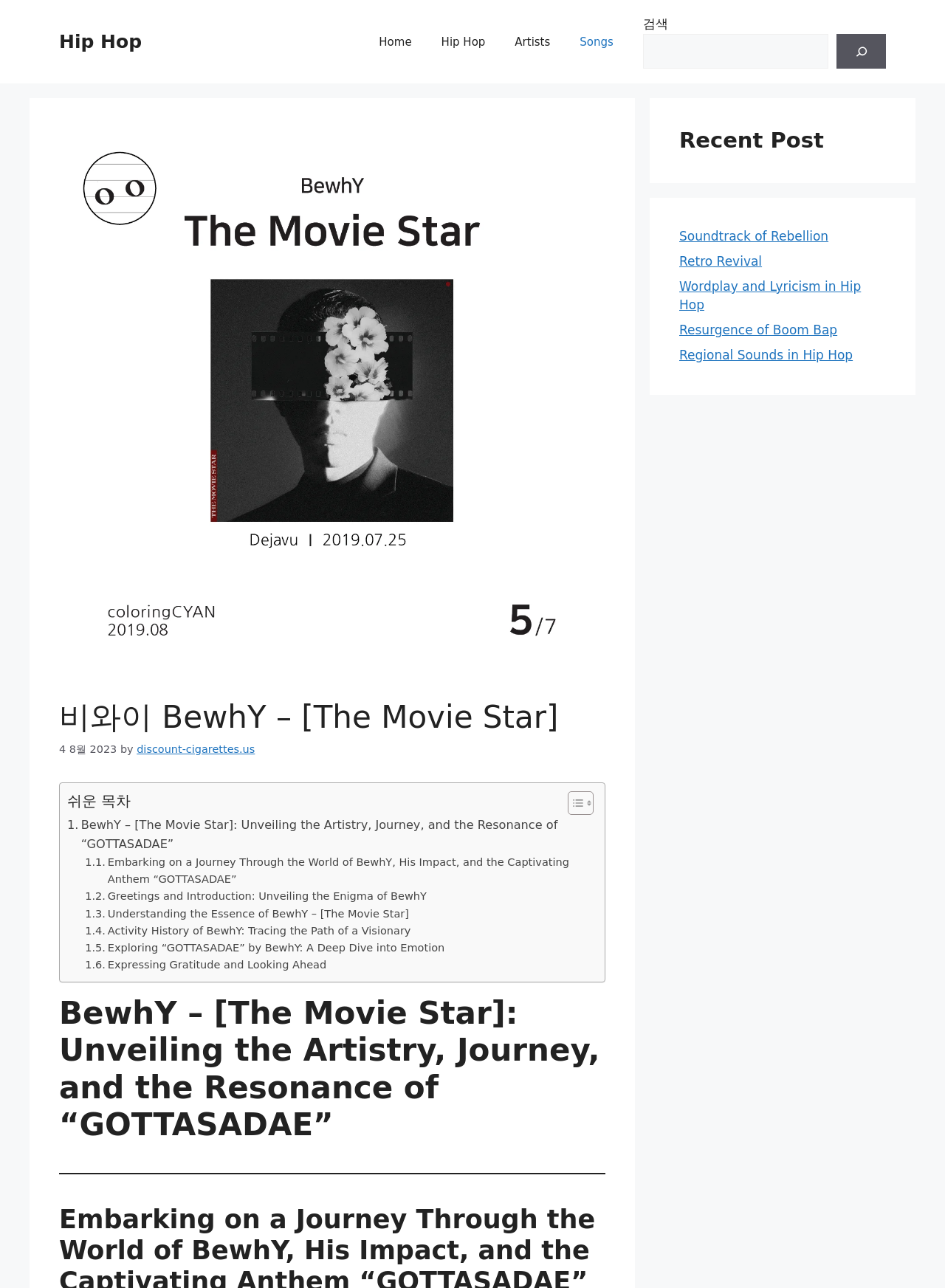How many links are in the primary navigation?
Deliver a detailed and extensive answer to the question.

The primary navigation is located at the top of the webpage and contains four links: 'Home', 'Hip Hop', 'Artists', and 'Songs'. These links are arranged horizontally and are part of the navigation element with the description 'Primary'.